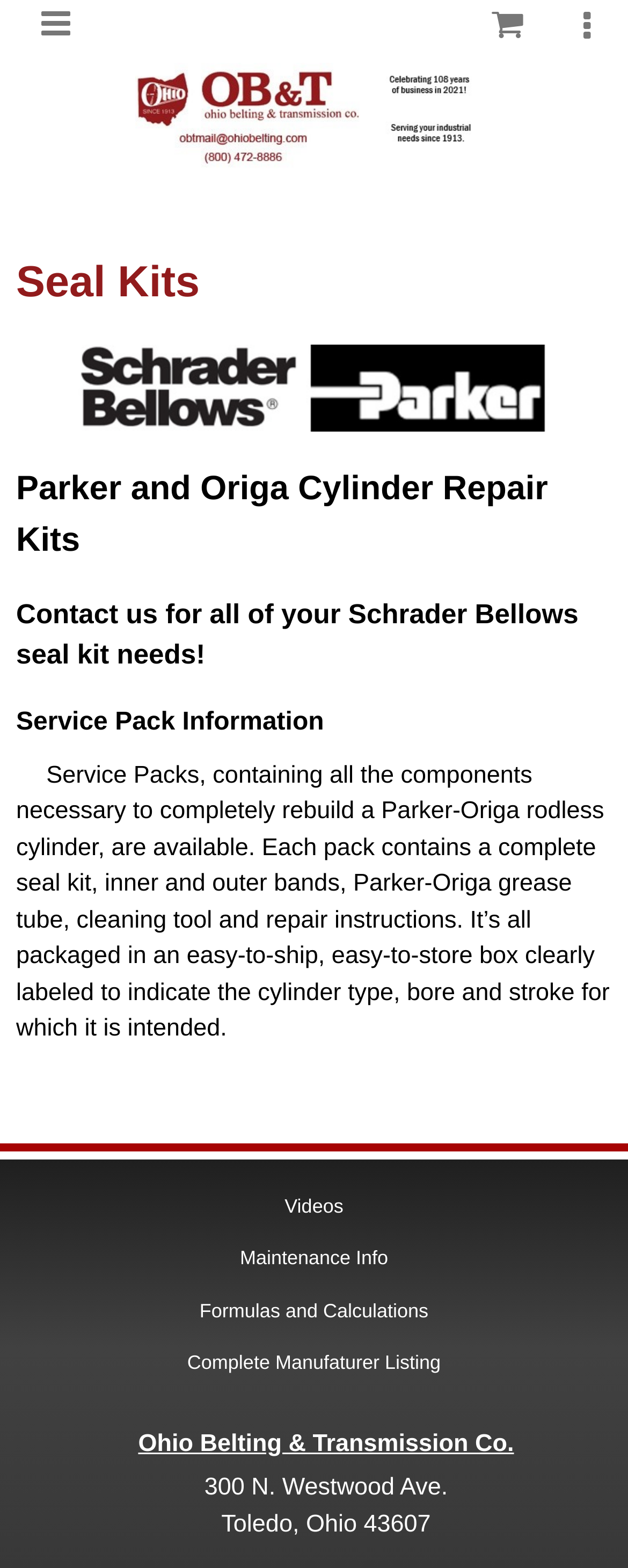Using the description "title="Ohio Belting & Transmission Co."", predict the bounding box of the relevant HTML element.

[0.215, 0.097, 0.785, 0.111]